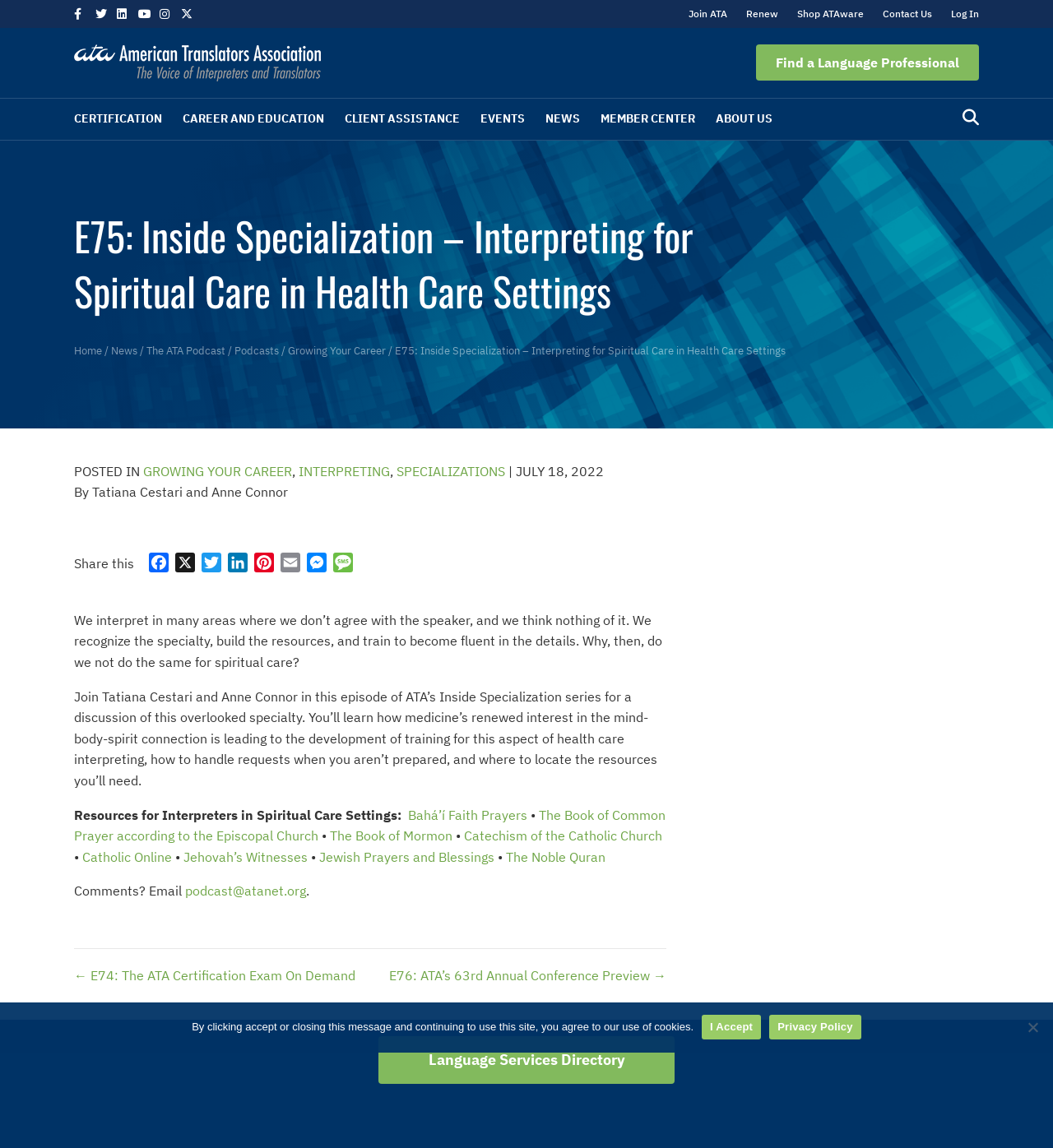What is the topic of this podcast episode?
Refer to the screenshot and respond with a concise word or phrase.

Interpreting for Spiritual Care in Health Care Settings